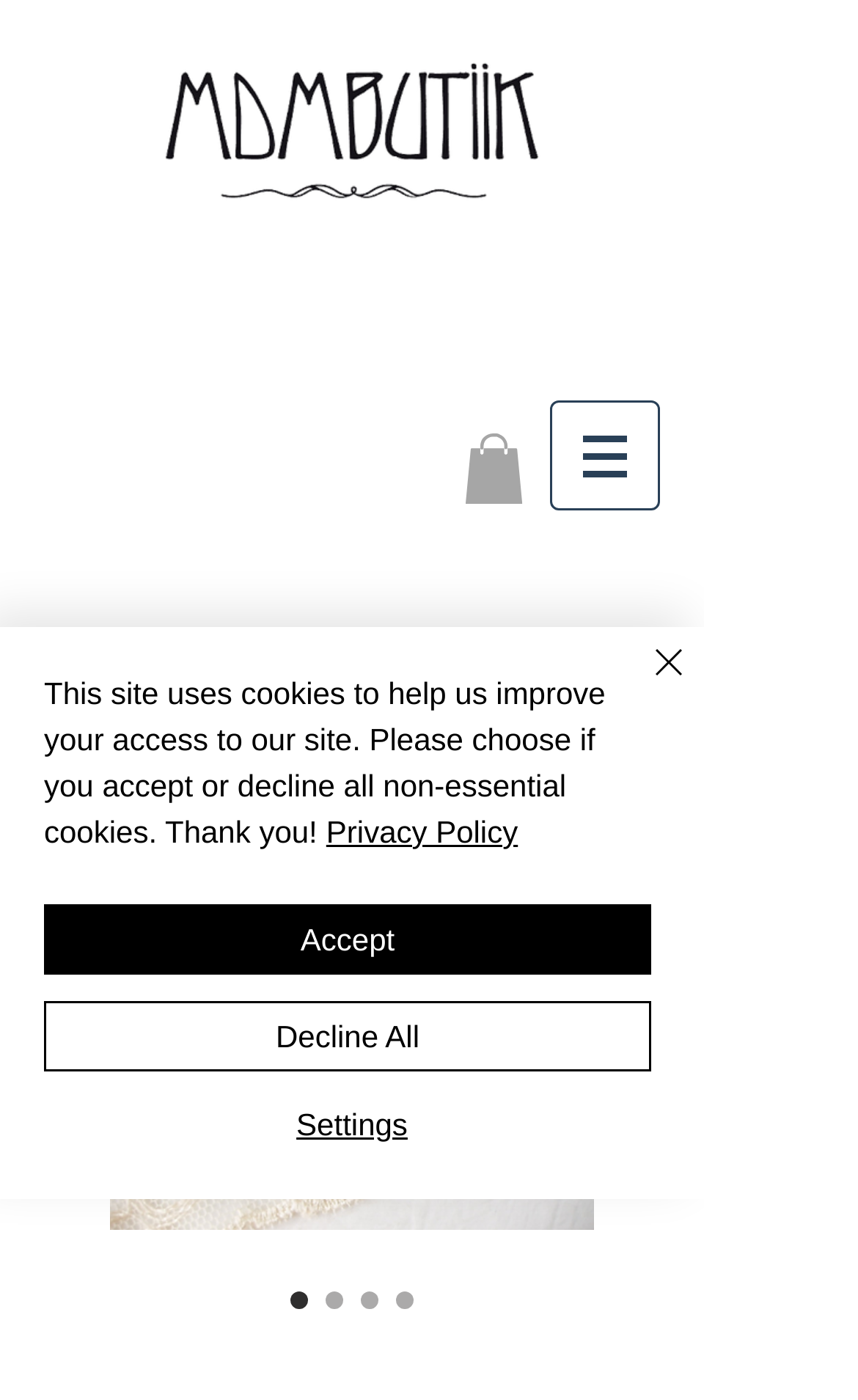Respond with a single word or phrase for the following question: 
What is the main product being showcased?

Black dangle earrings